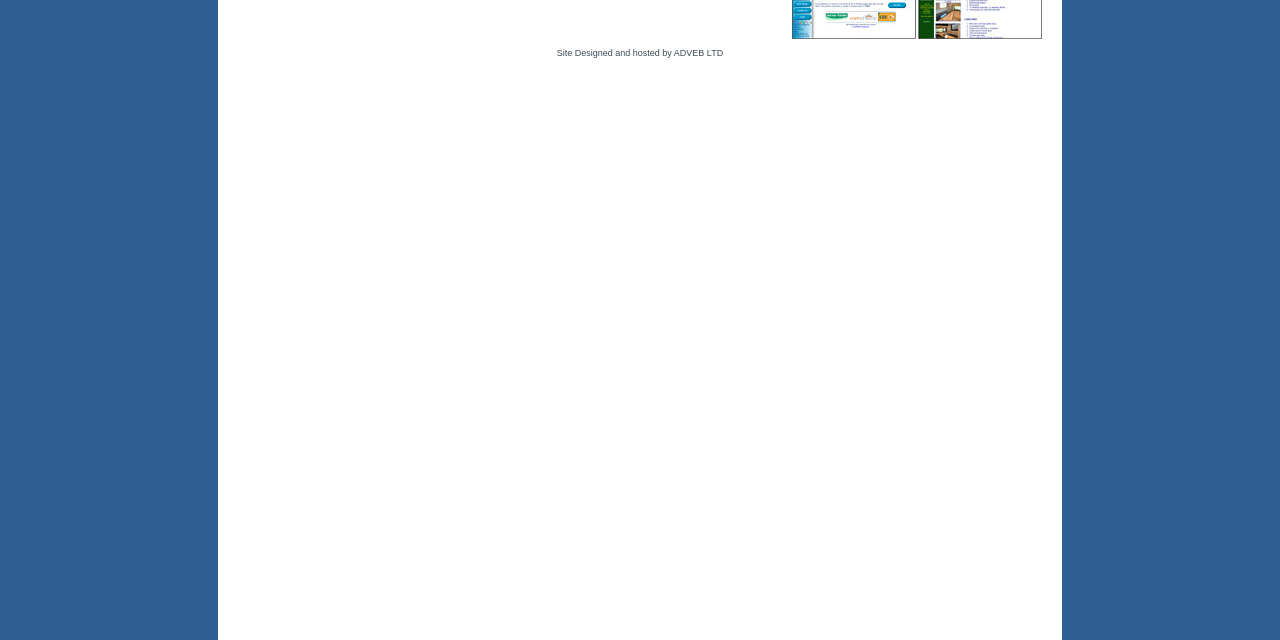Based on the element description: "ADVEB LTD", identify the UI element and provide its bounding box coordinates. Use four float numbers between 0 and 1, [left, top, right, bottom].

[0.526, 0.075, 0.565, 0.09]